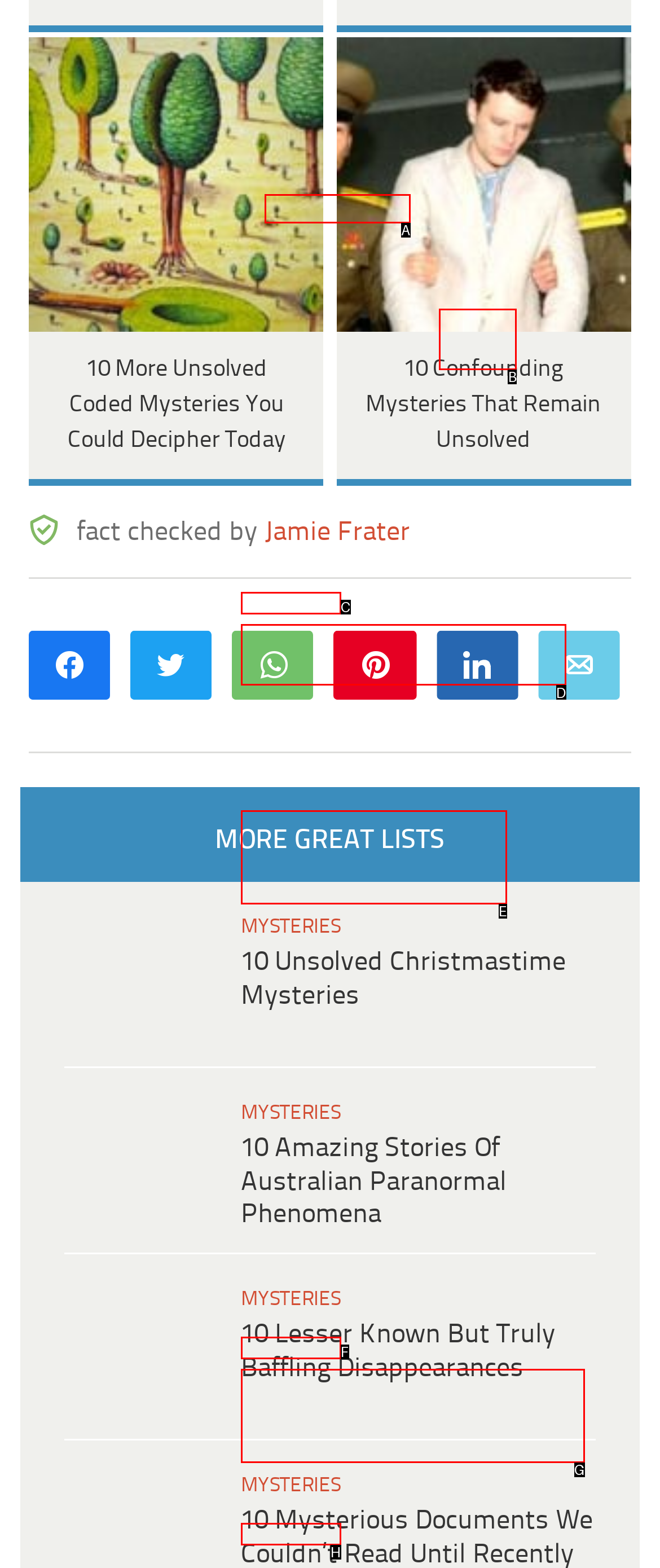Select the letter that corresponds to this element description: Jamie Frater
Answer with the letter of the correct option directly.

A